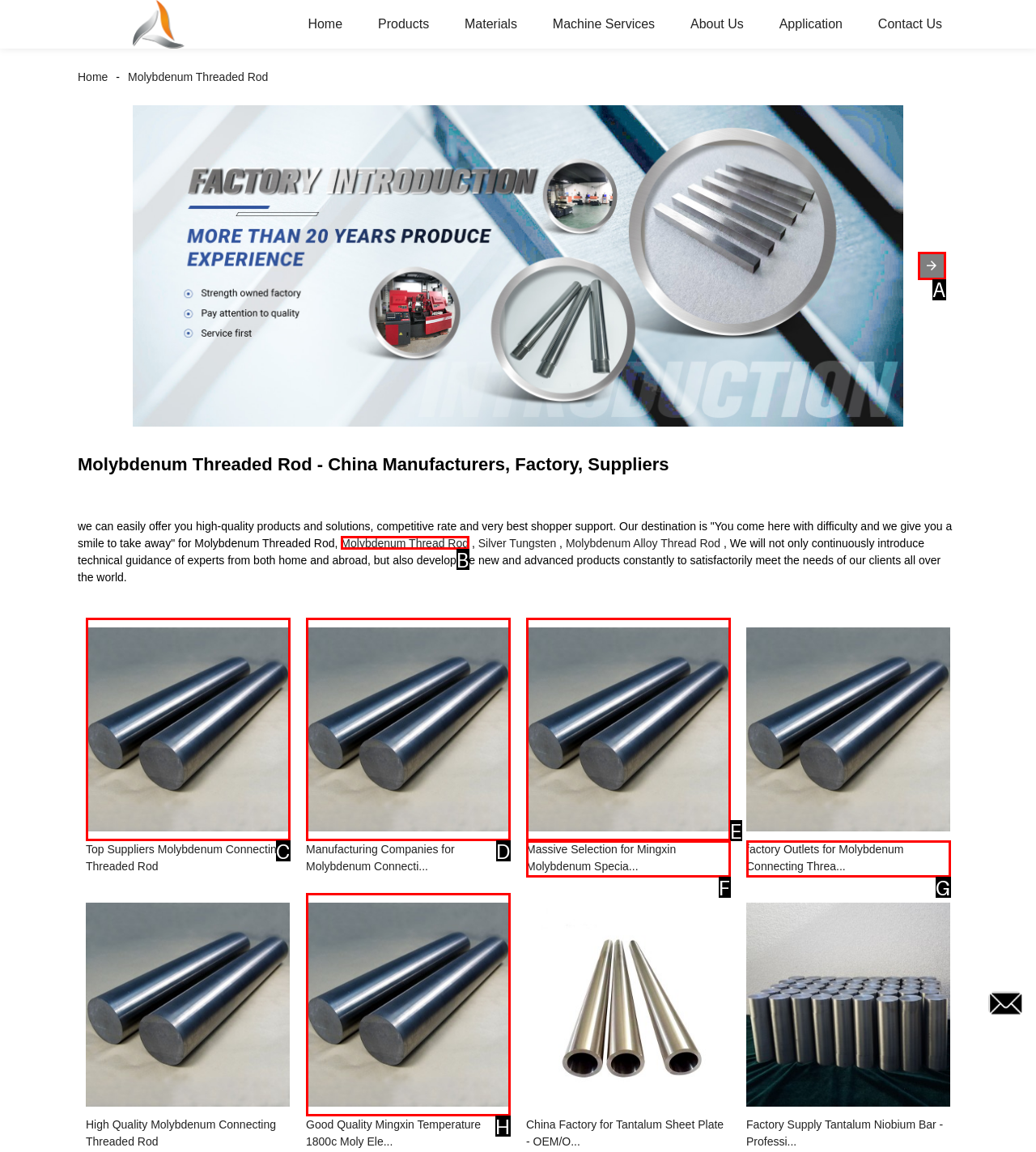Which UI element matches this description: Molybdenum Thread Rod?
Reply with the letter of the correct option directly.

B